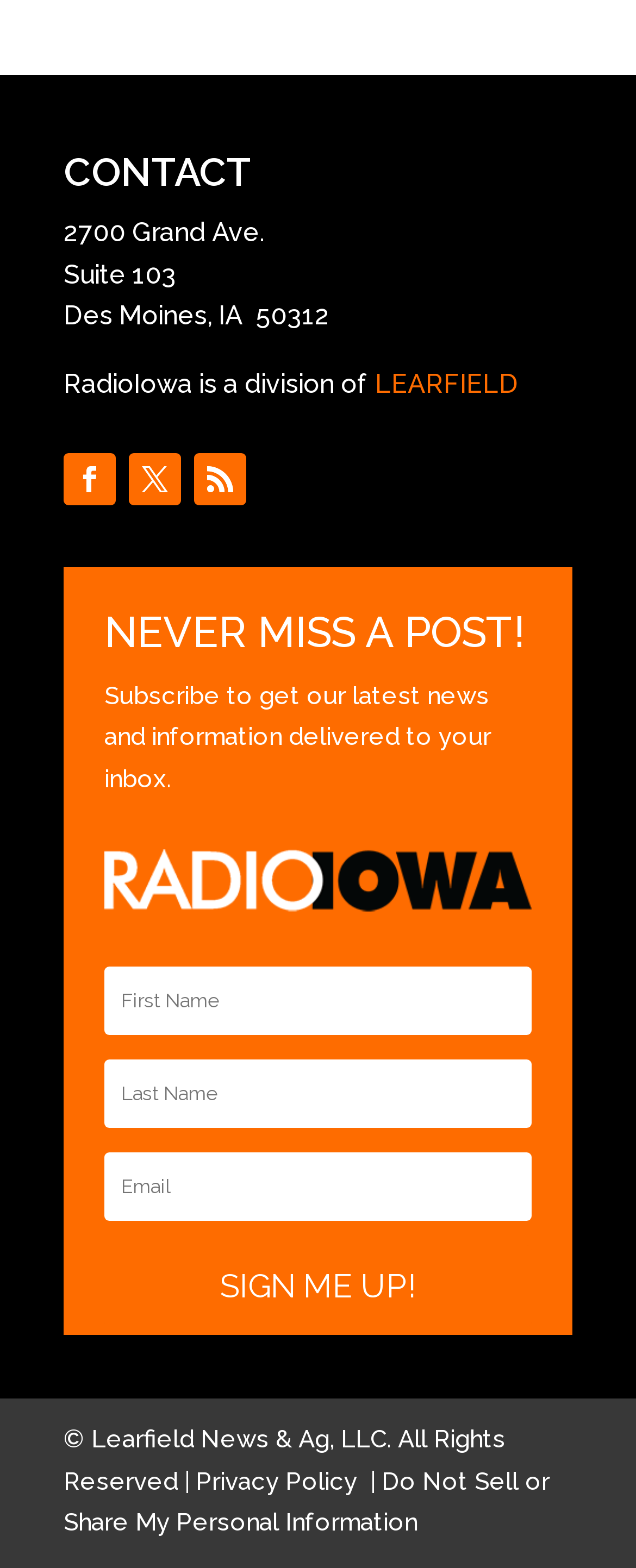Respond to the question with just a single word or phrase: 
What is the purpose of the textboxes on the webpage?

To subscribe to news and information